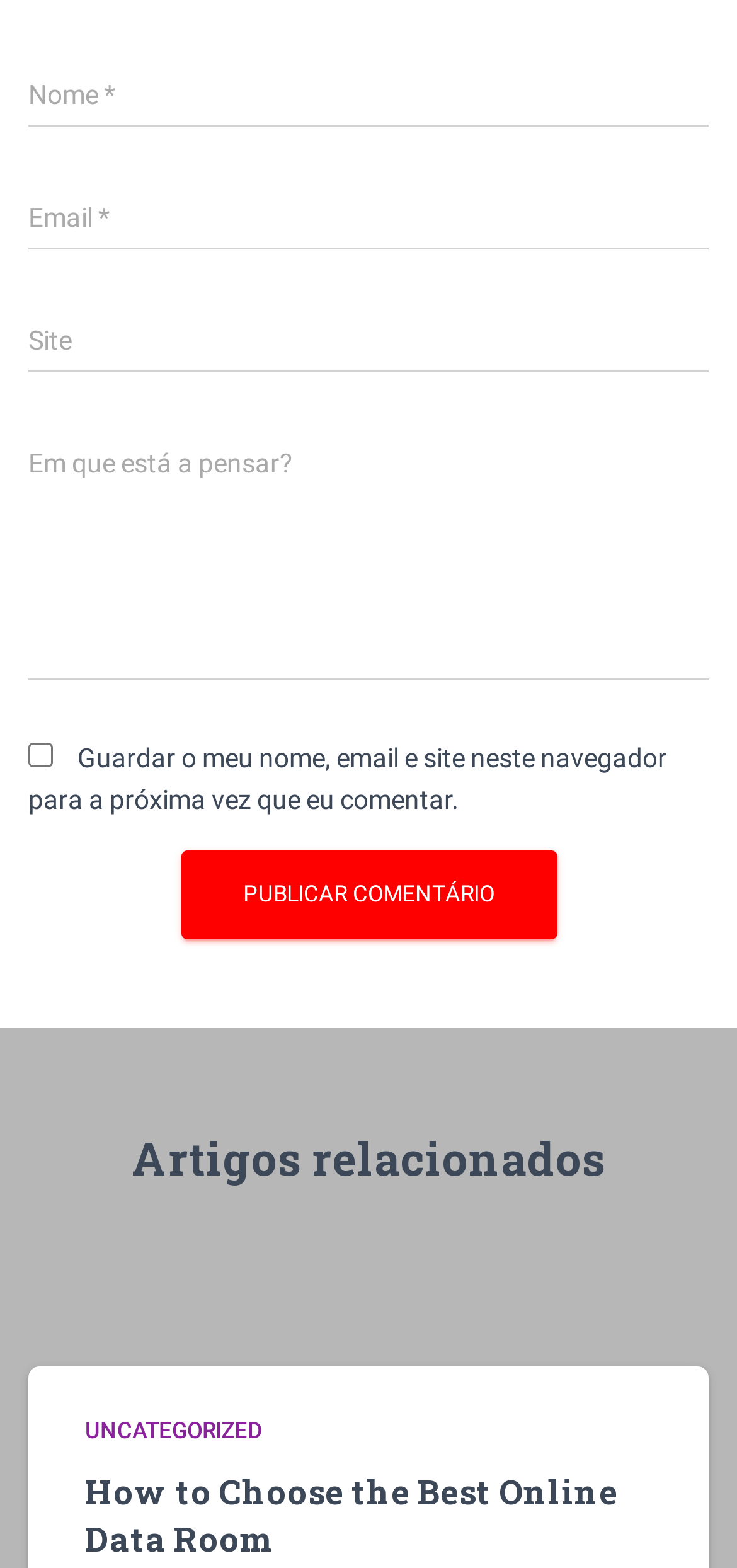Can you find the bounding box coordinates for the element that needs to be clicked to execute this instruction: "Click to publish your comment"? The coordinates should be given as four float numbers between 0 and 1, i.e., [left, top, right, bottom].

[0.245, 0.542, 0.755, 0.599]